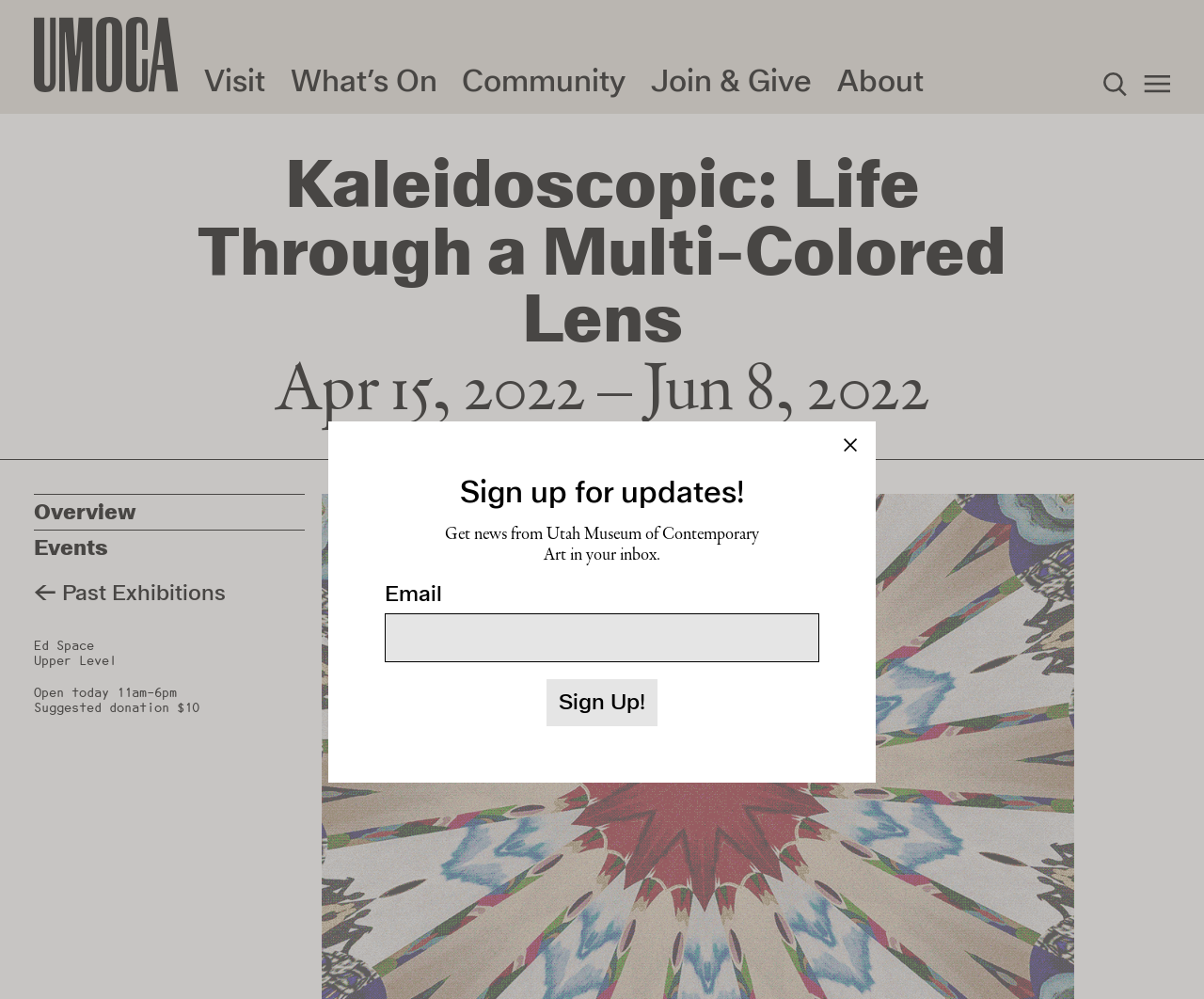Identify the bounding box coordinates of the clickable section necessary to follow the following instruction: "Click the 'What’s On' link". The coordinates should be presented as four float numbers from 0 to 1, i.e., [left, top, right, bottom].

[0.241, 0.067, 0.363, 0.097]